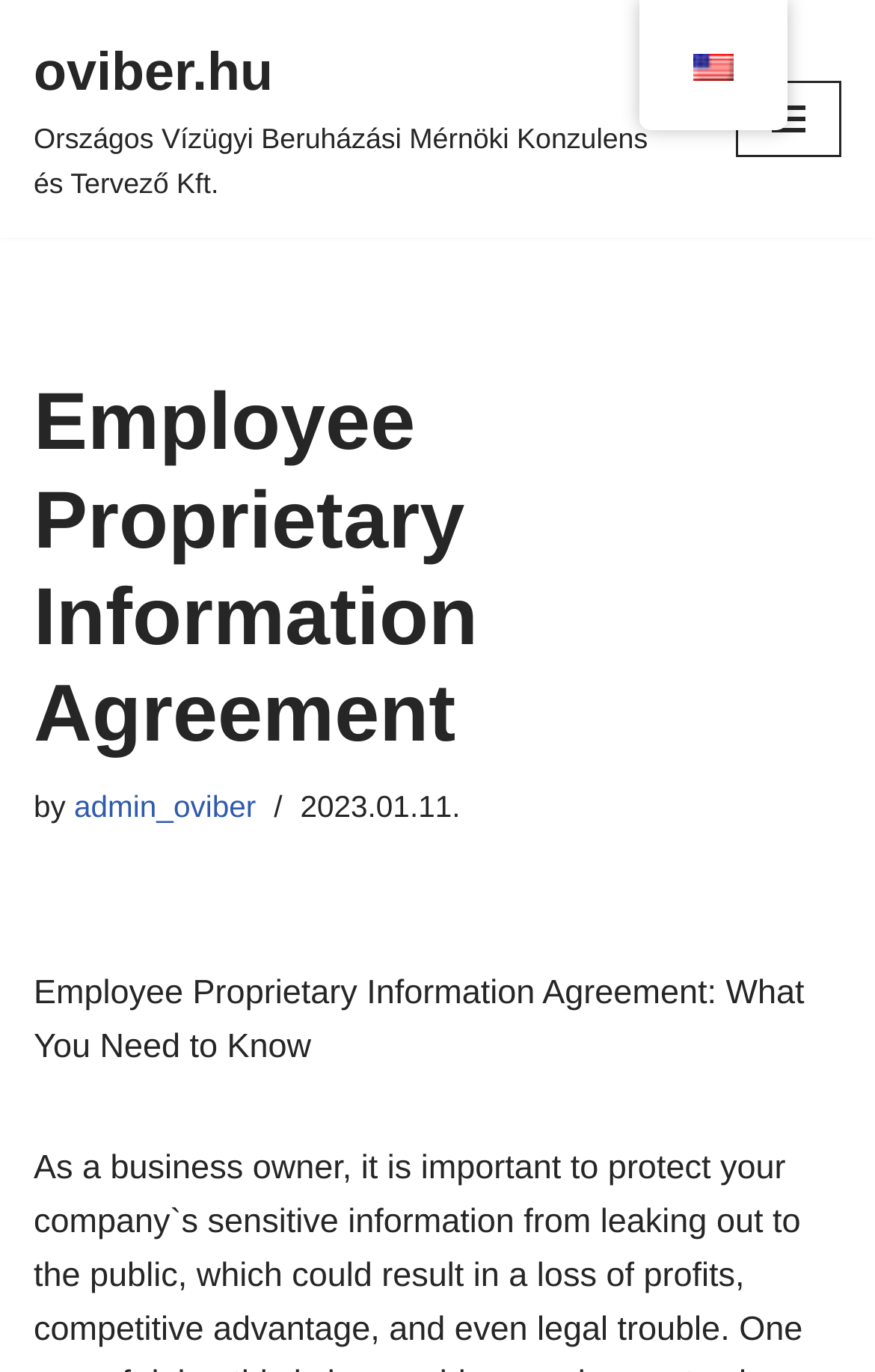What is the date of the agreement?
Look at the image and answer the question with a single word or phrase.

2023.01.11.